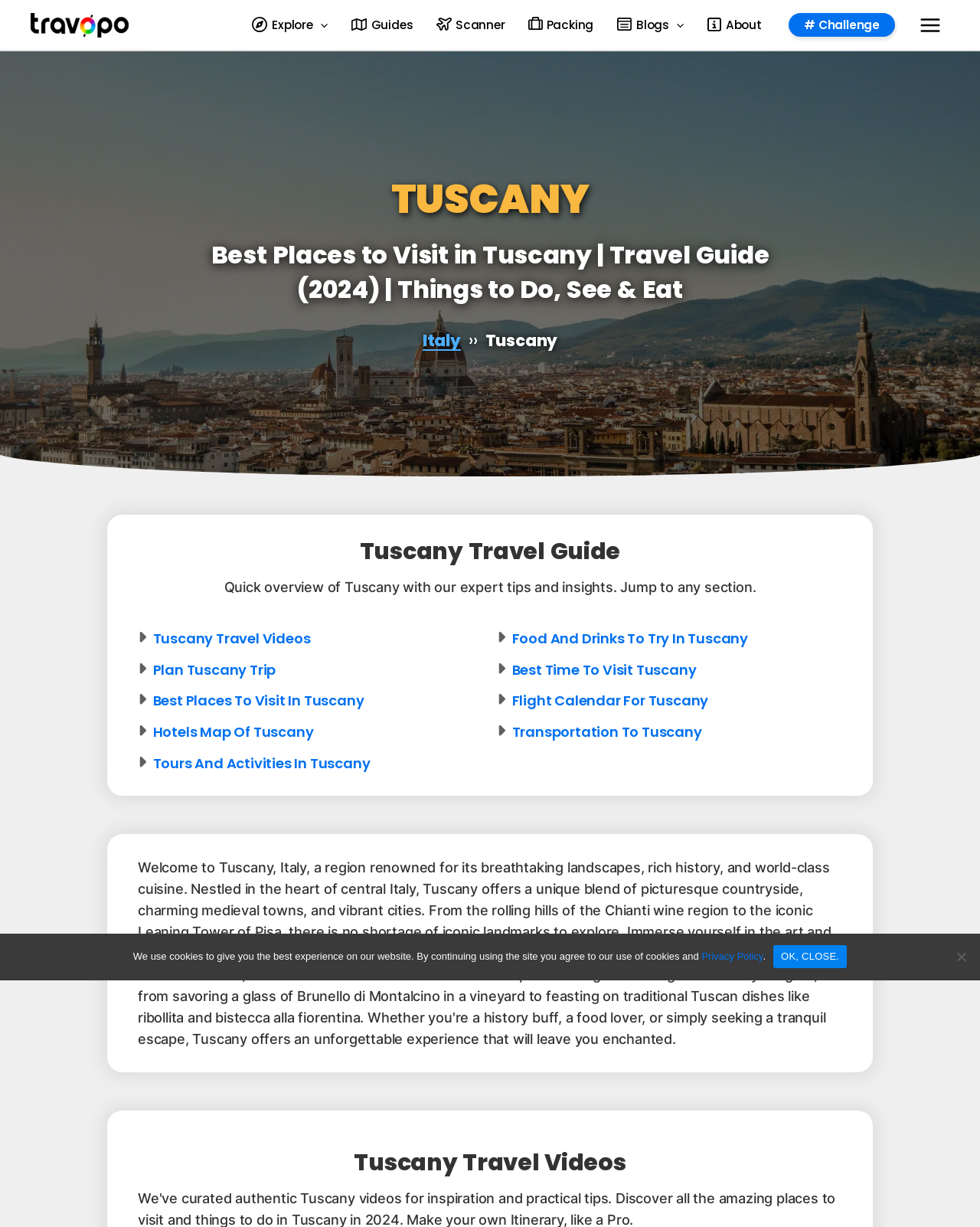Can you find the bounding box coordinates of the area I should click to execute the following instruction: "Watch Tuscany Travel Videos"?

[0.141, 0.512, 0.317, 0.528]